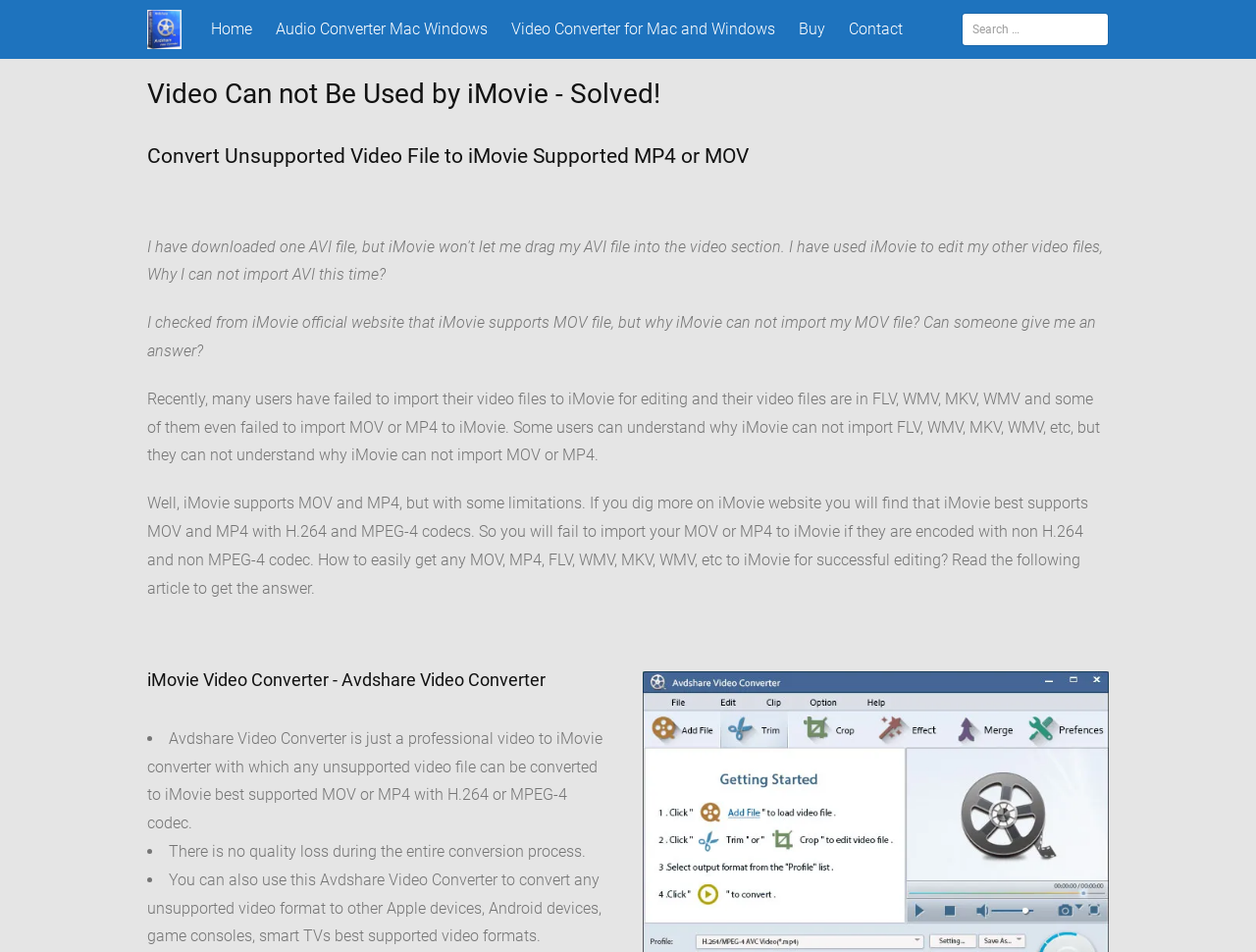Based on the element description Contact, identify the bounding box of the UI element in the given webpage screenshot. The coordinates should be in the format (top-left x, top-left y, bottom-right x, bottom-right y) and must be between 0 and 1.

[0.668, 0.0, 0.726, 0.062]